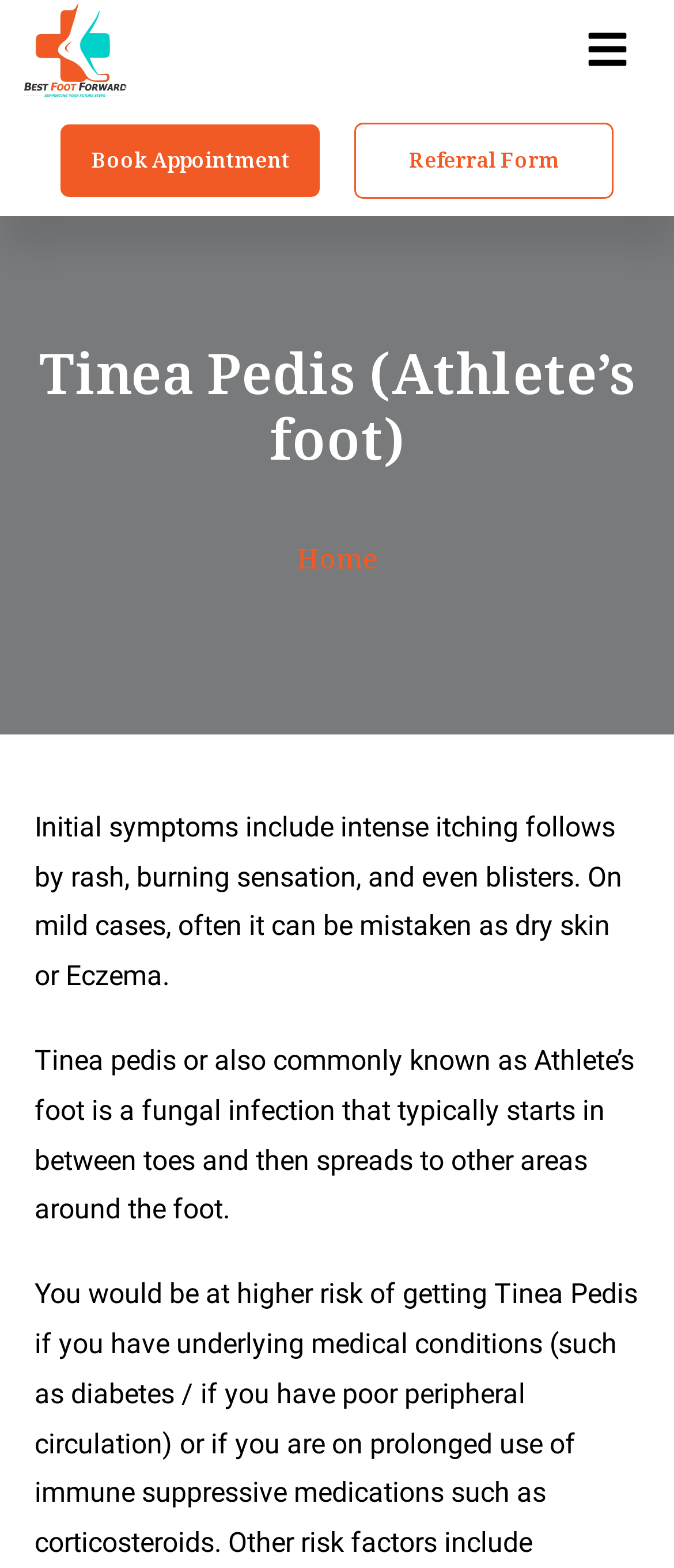What is the main topic of the webpage?
Using the image, answer in one word or phrase.

Athlete's foot